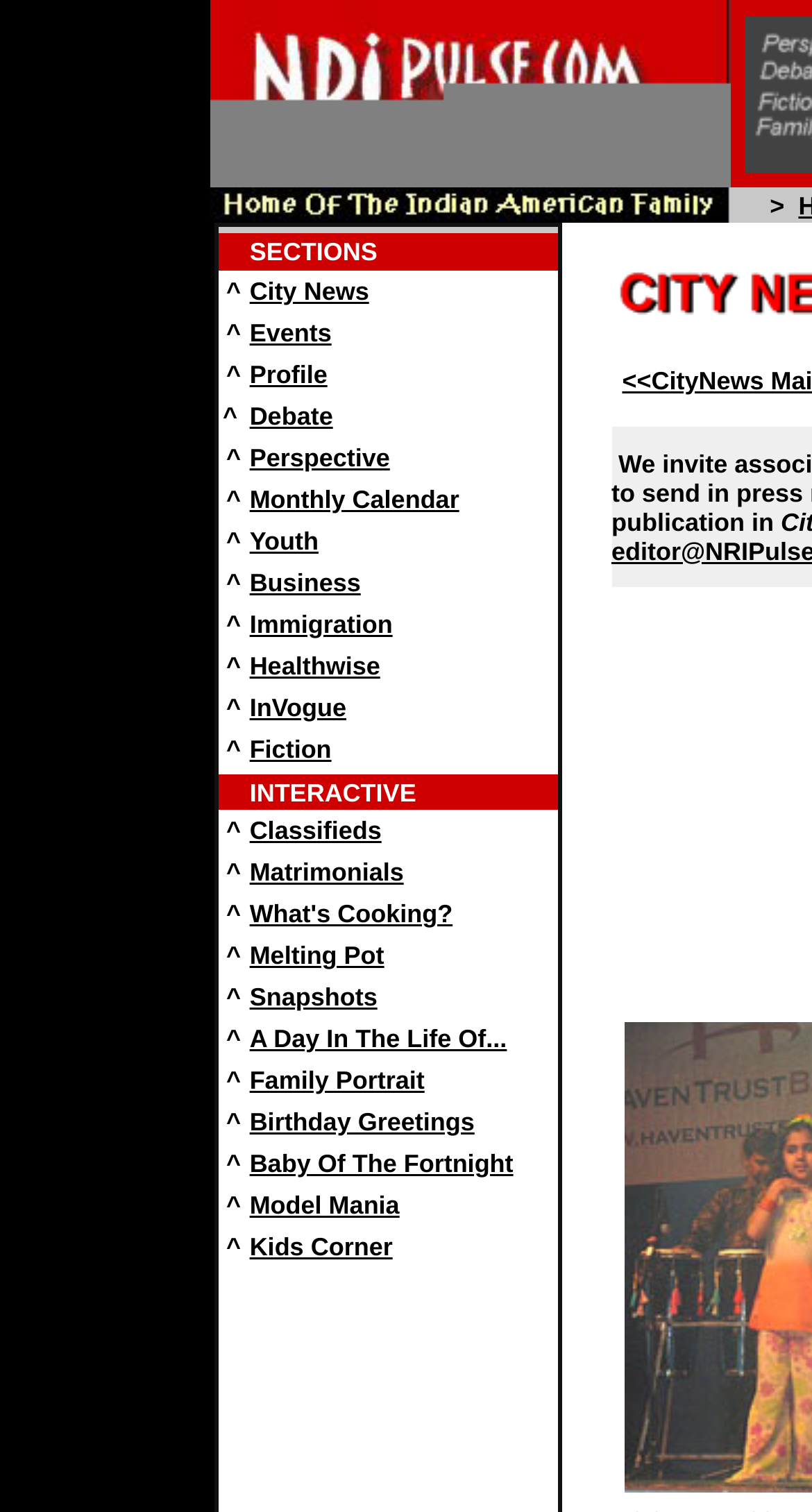How many links are available in the 'City News' section?
Please answer the question with a detailed response using the information from the screenshot.

I looked at the grid cell containing the section name 'City News' and found one link inside it. Therefore, there is only one link available in the 'City News' section.